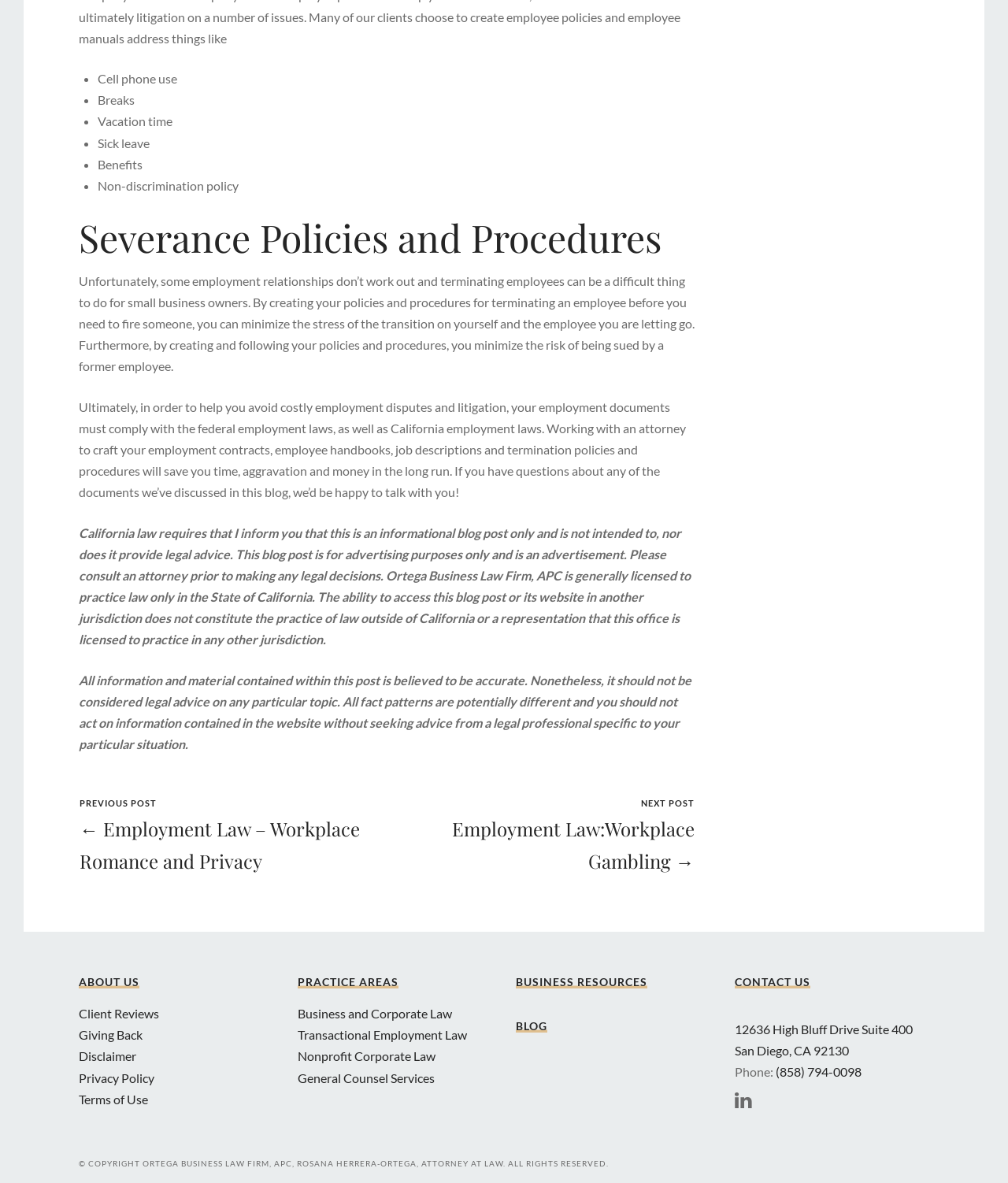Answer the following inquiry with a single word or phrase:
What is the purpose of creating employment documents?

To avoid costly employment disputes